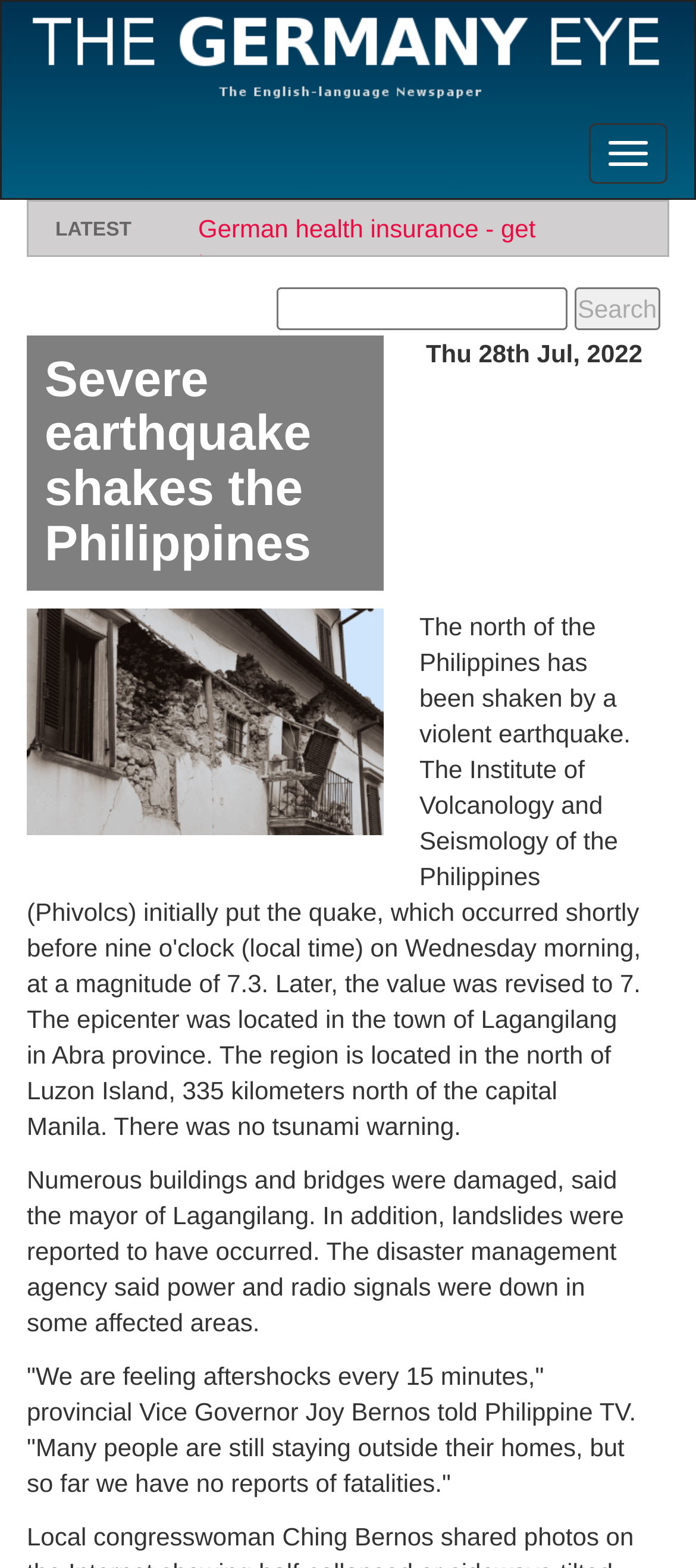What is the name of the news organization?
Analyze the screenshot and provide a detailed answer to the question.

I inferred this answer by looking at the top-left corner of the webpage, where I found a link and an image with the text 'The Germany Eye'. This suggests that 'The Germany Eye' is the name of the news organization.